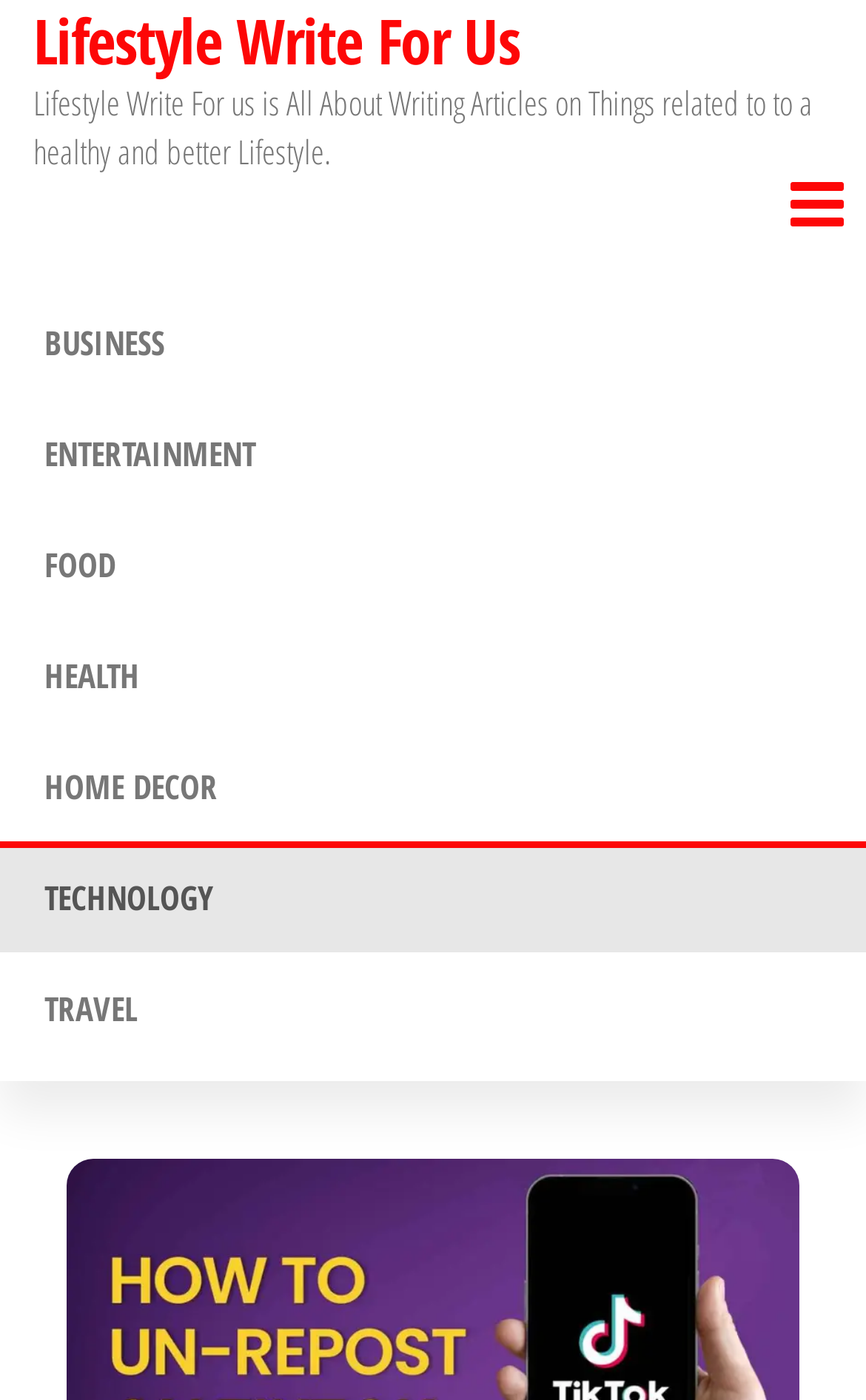By analyzing the image, answer the following question with a detailed response: What is the topic of the article on this webpage?

The topic of the article on this webpage is 'How to Un-Repost on TikTok', as indicated by the root element's text.